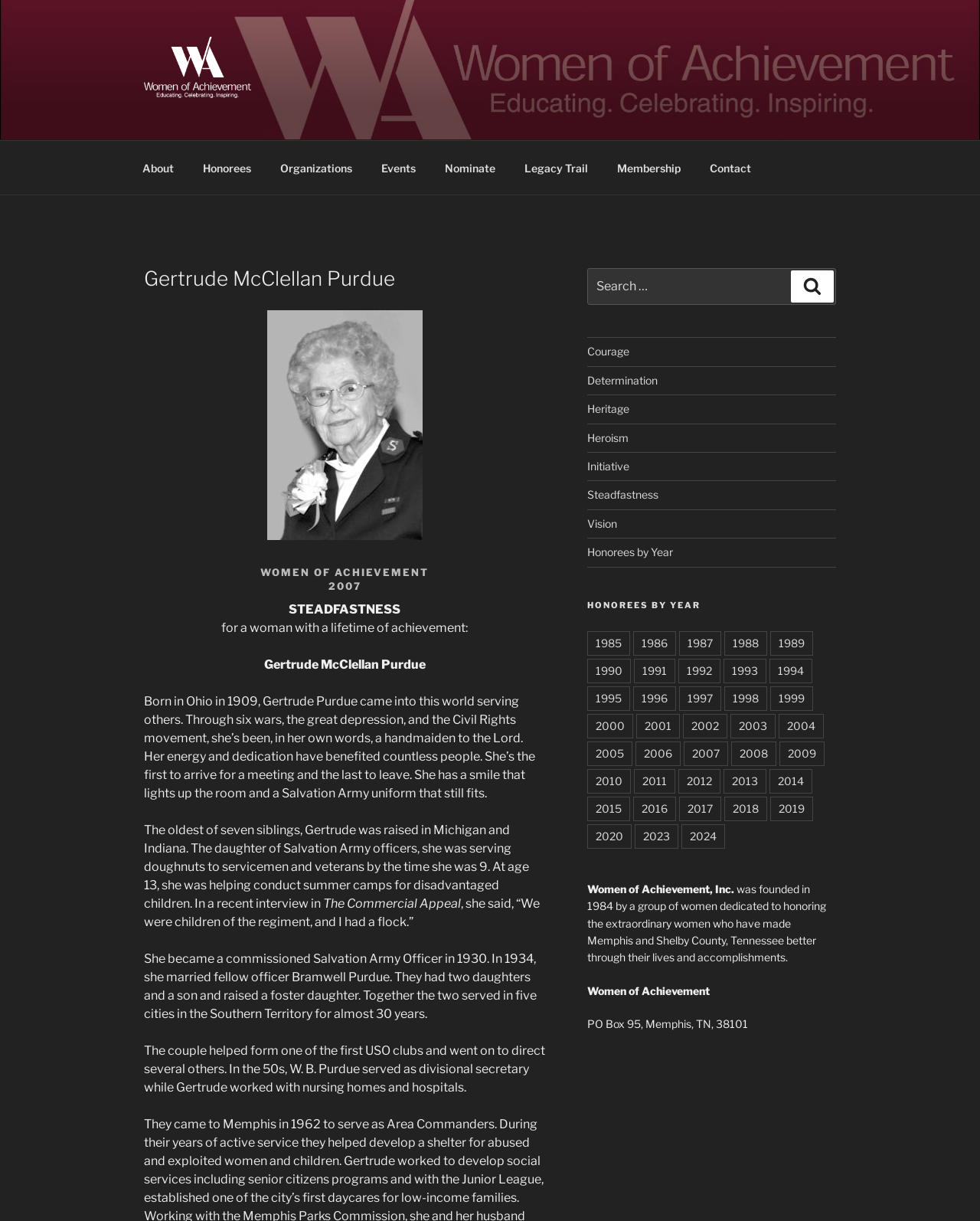Respond to the following query with just one word or a short phrase: 
What is Gertrude McClellan Purdue's birth year?

1909